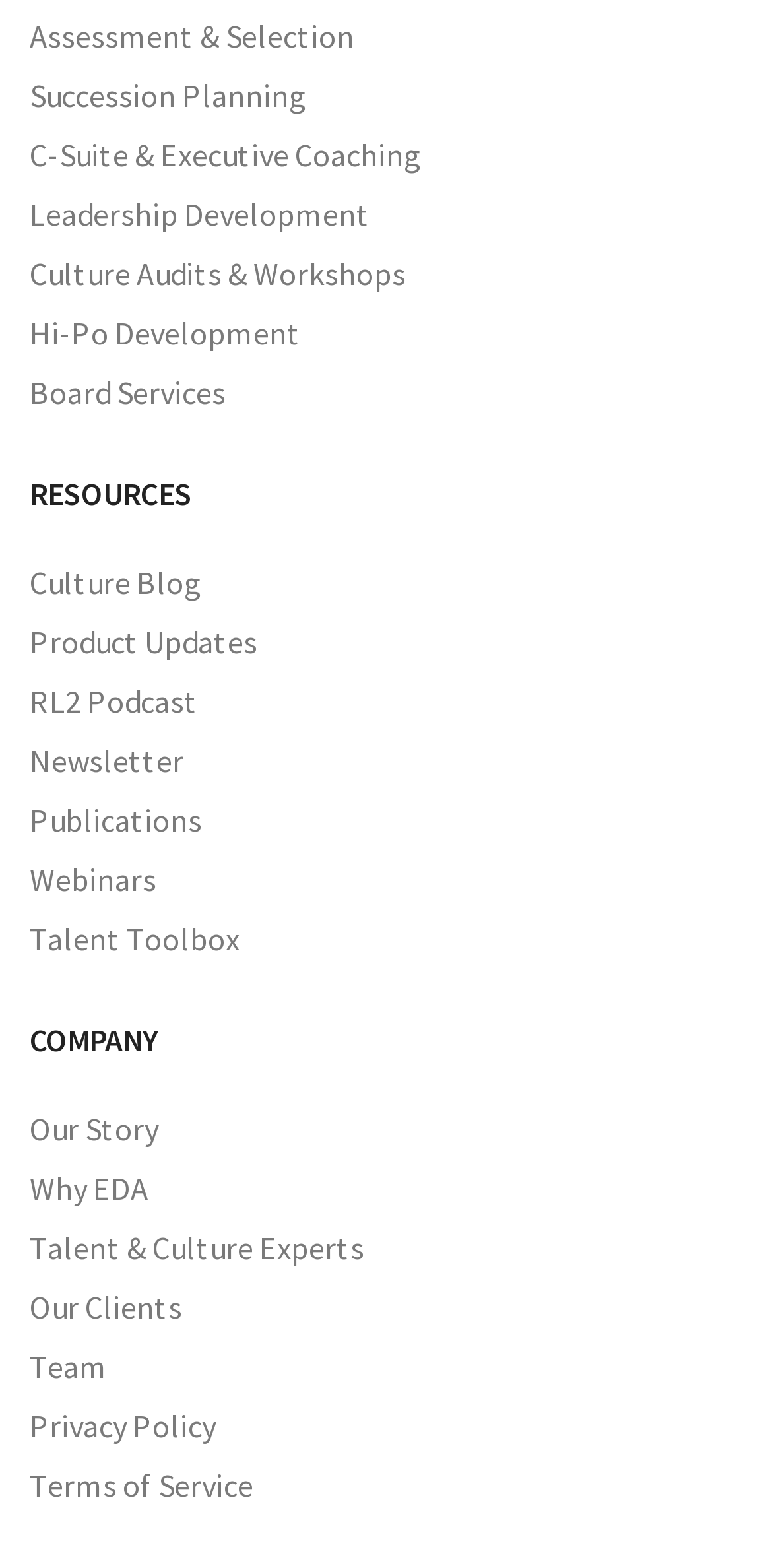Please specify the bounding box coordinates of the area that should be clicked to accomplish the following instruction: "Check Privacy Policy". The coordinates should consist of four float numbers between 0 and 1, i.e., [left, top, right, bottom].

[0.038, 0.89, 0.962, 0.928]